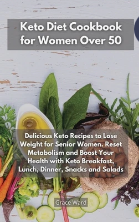Respond to the question below with a single word or phrase:
What types of meals are the recipes in the cookbook suitable for?

Breakfast, lunch, dinner, snacks, and salads